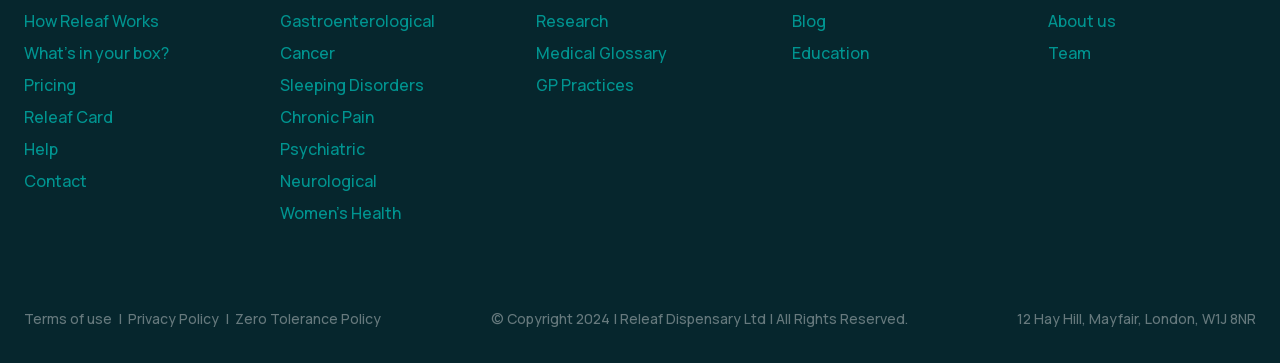Determine the coordinates of the bounding box that should be clicked to complete the instruction: "Explore the Releaf Card". The coordinates should be represented by four float numbers between 0 and 1: [left, top, right, bottom].

[0.019, 0.291, 0.088, 0.352]